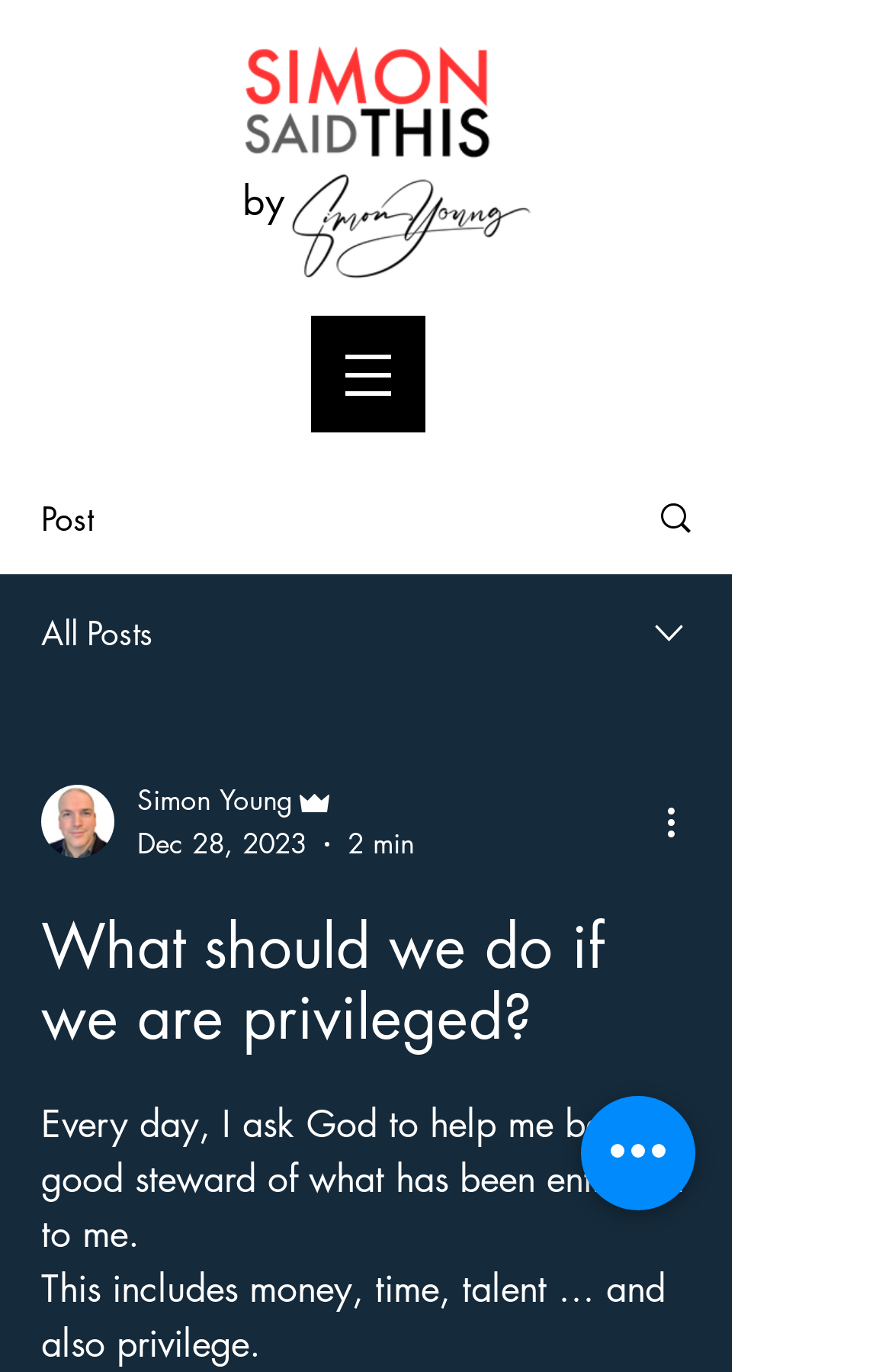Give the bounding box coordinates for the element described as: "Search".

[0.695, 0.337, 0.818, 0.417]